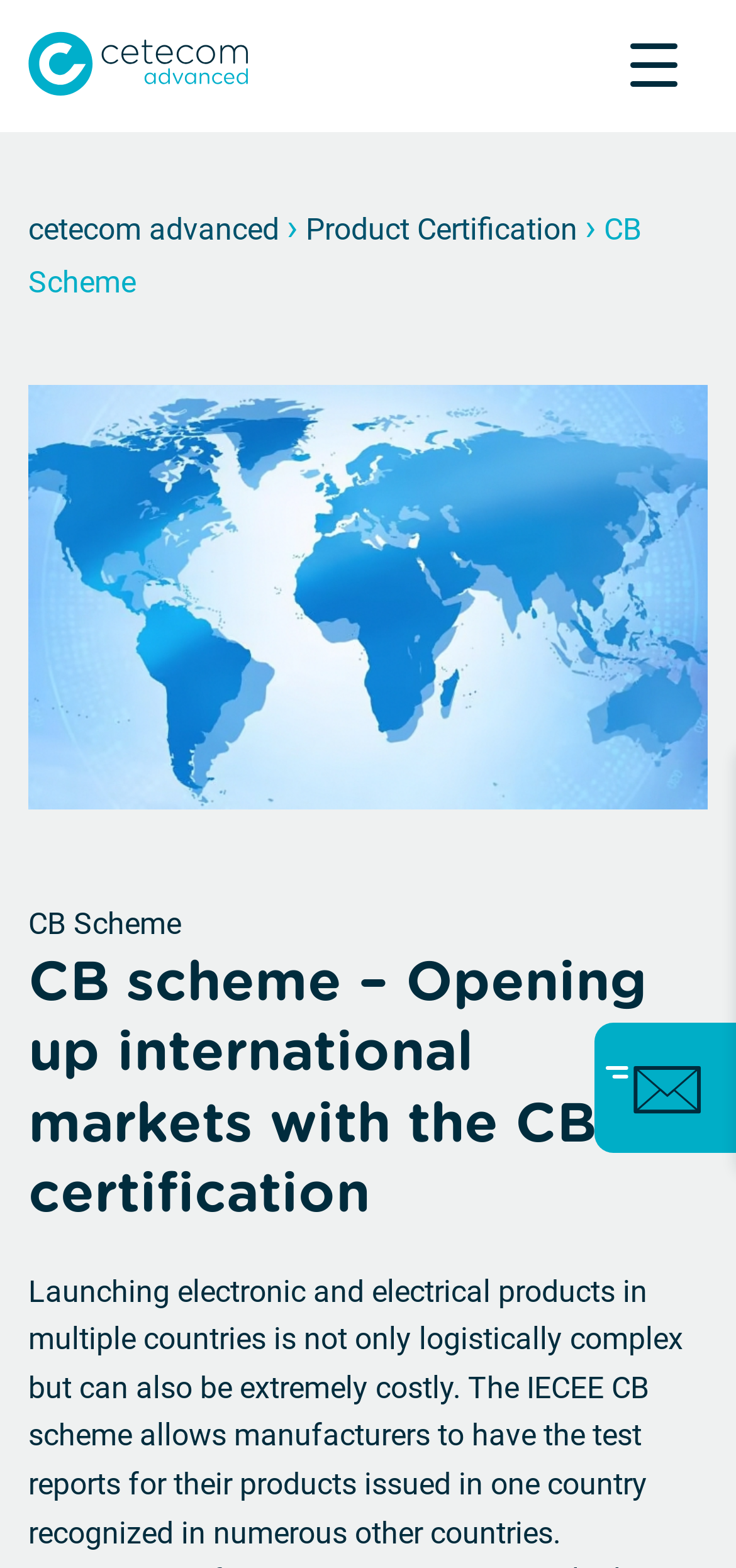Provide a short answer to the following question with just one word or phrase: What is the current page about?

CB Scheme